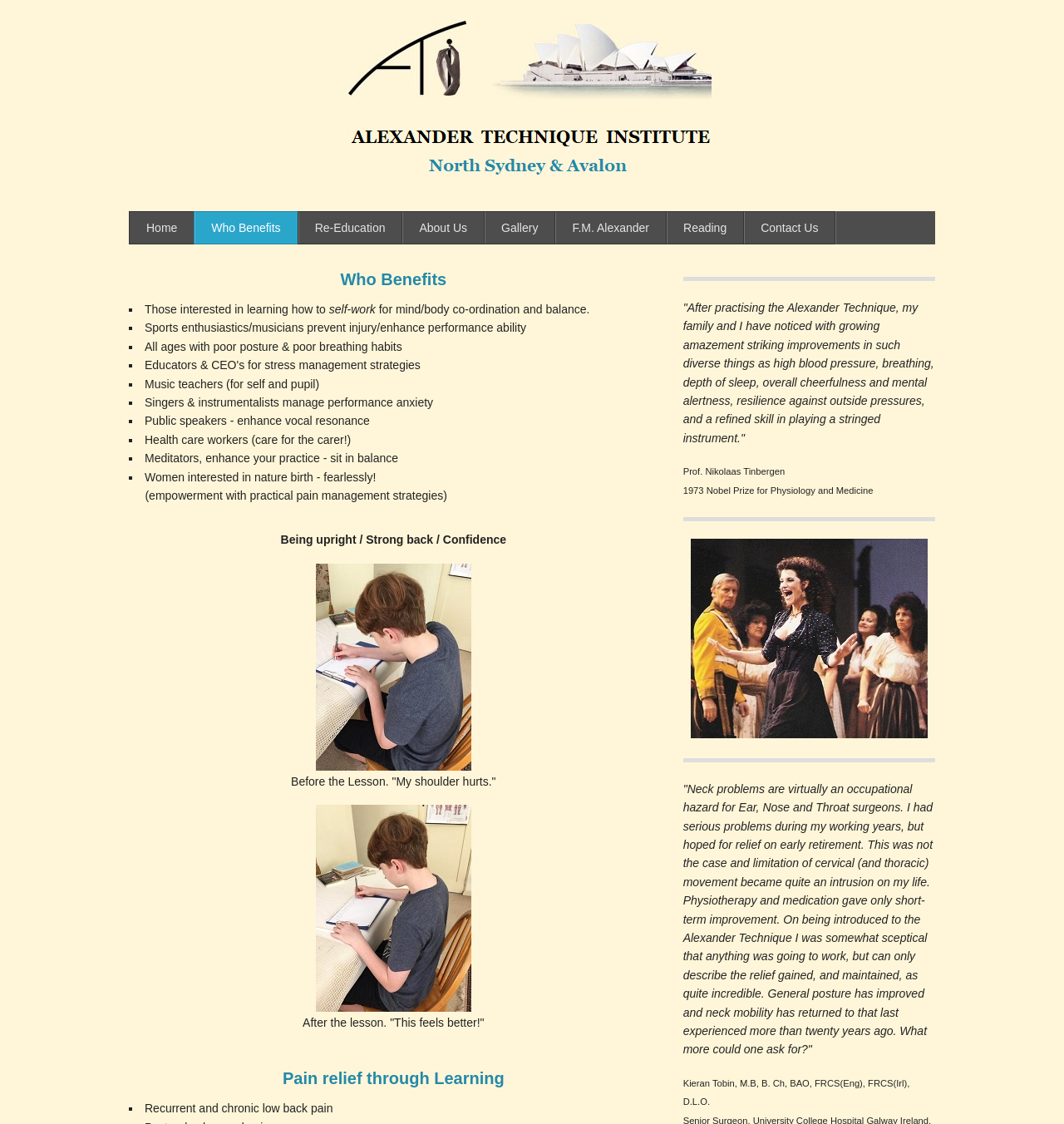Determine the bounding box coordinates of the region that needs to be clicked to achieve the task: "Click the 'Contact Us' link".

[0.699, 0.189, 0.785, 0.217]